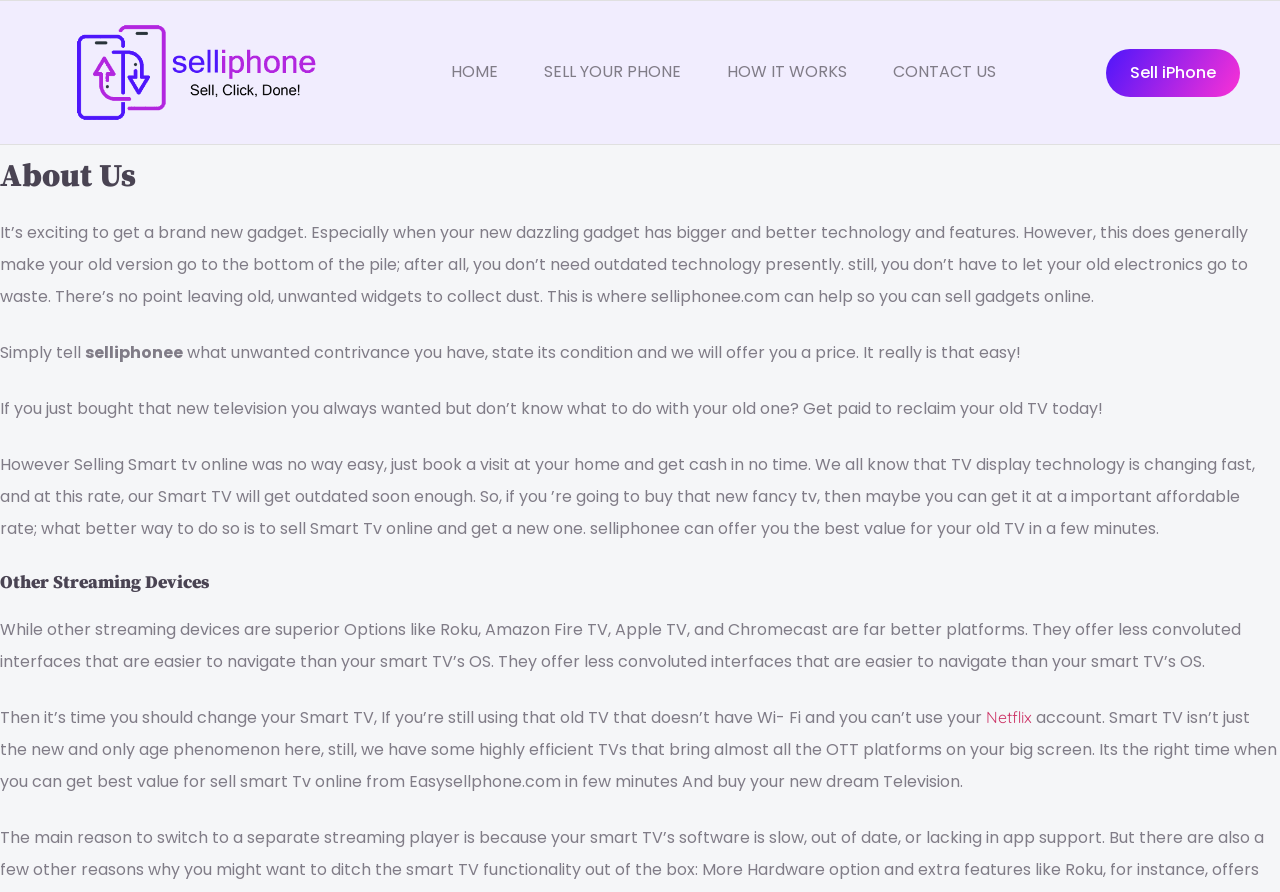What is the condition required to sell gadgets online?
Using the screenshot, give a one-word or short phrase answer.

State its condition